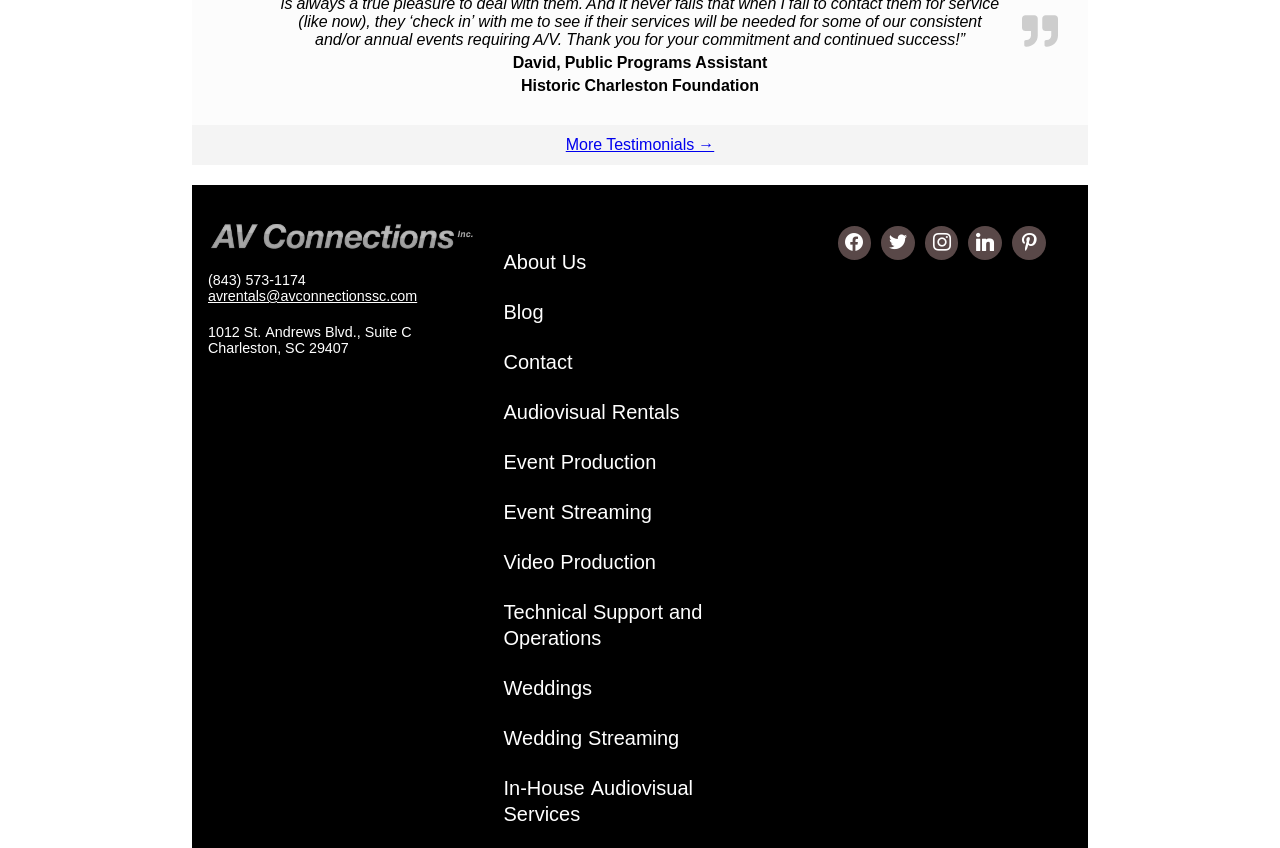Find the bounding box coordinates of the area that needs to be clicked in order to achieve the following instruction: "Contact via 'avrentals@avconnectionssc.com'". The coordinates should be specified as four float numbers between 0 and 1, i.e., [left, top, right, bottom].

[0.162, 0.34, 0.326, 0.359]